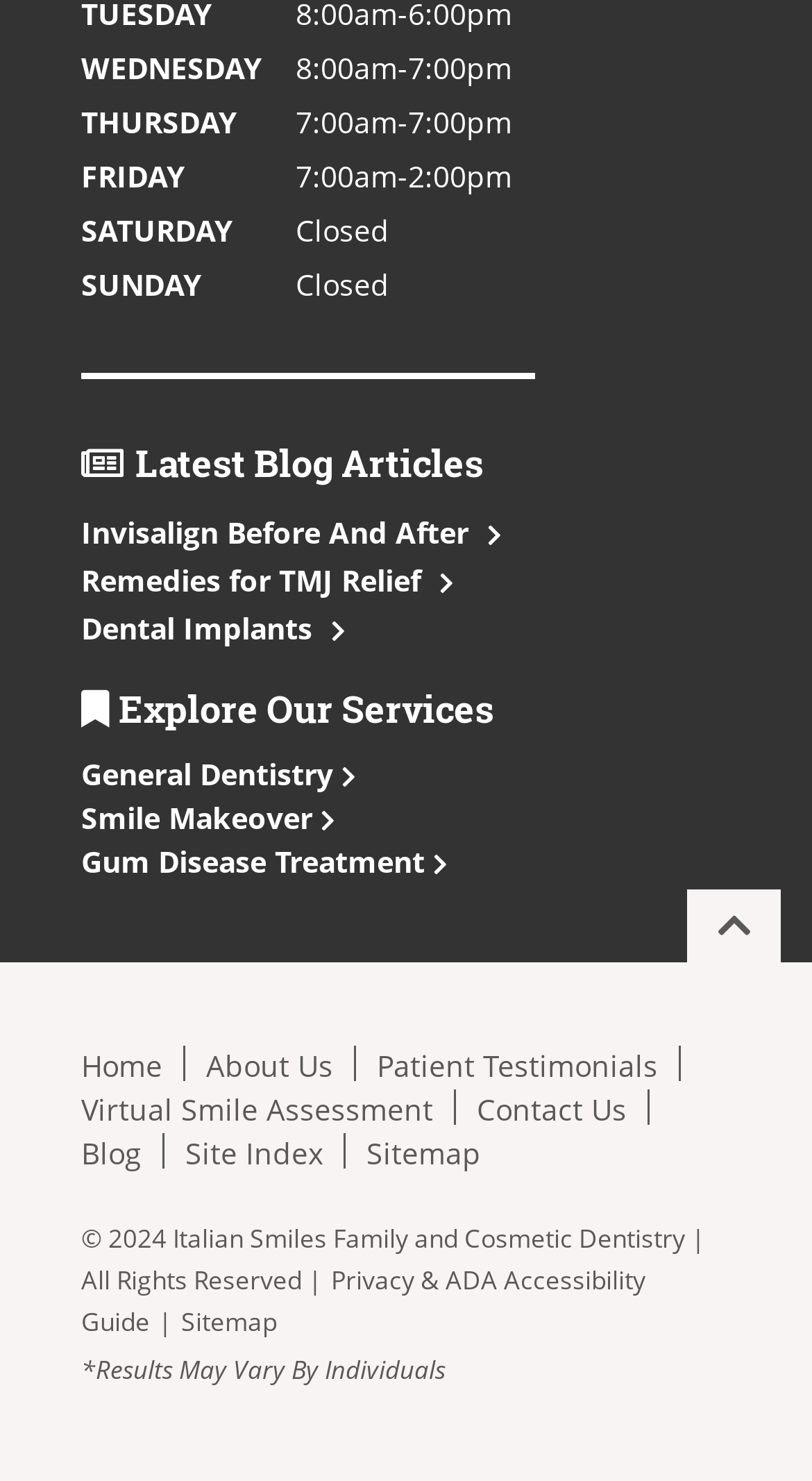What is the name of the dental service mentioned in the third link?
Look at the image and answer the question using a single word or phrase.

Dental Implants